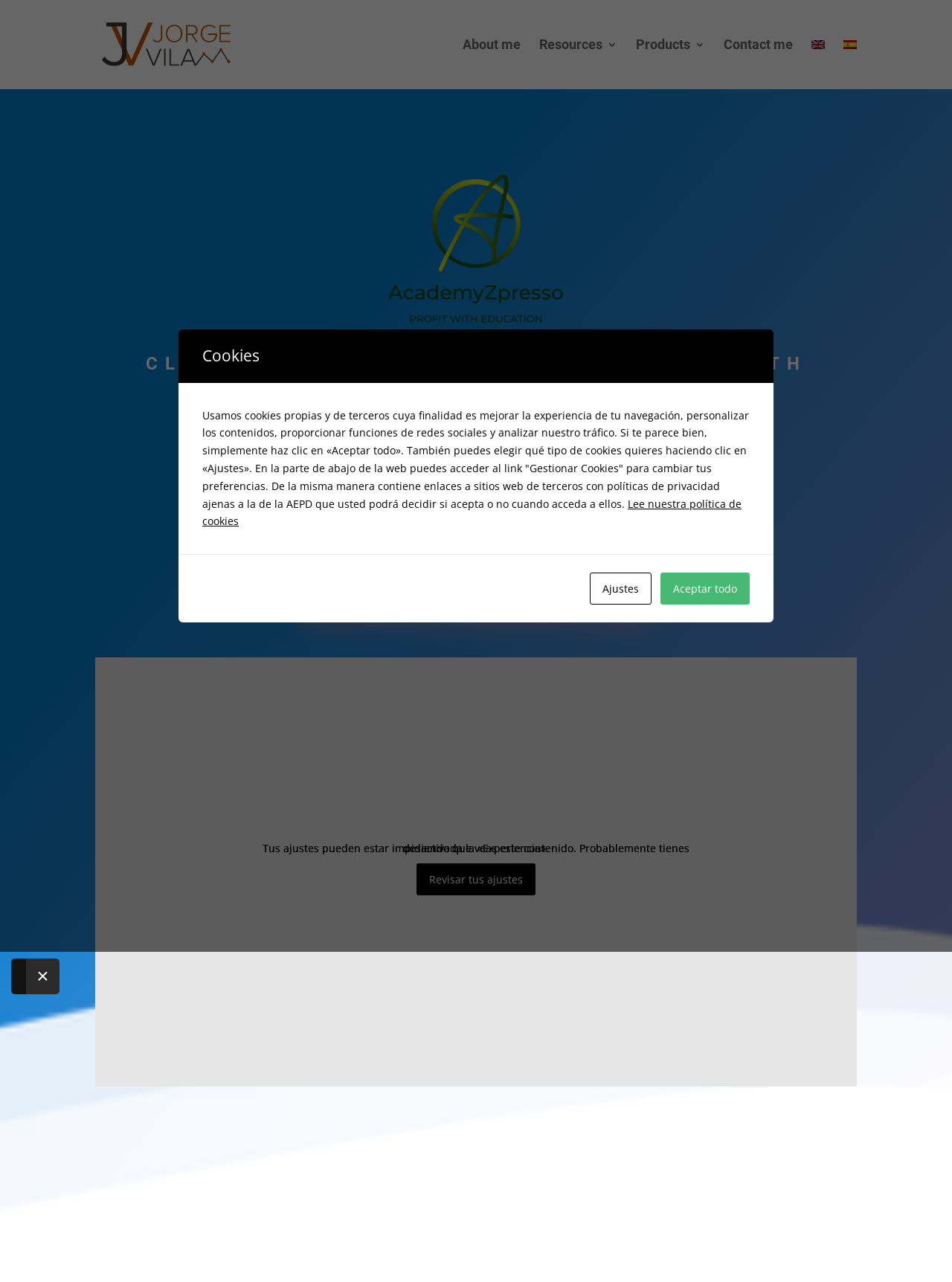What is the benefit of using the platform?
Answer briefly with a single word or phrase based on the image.

Free referral traffic